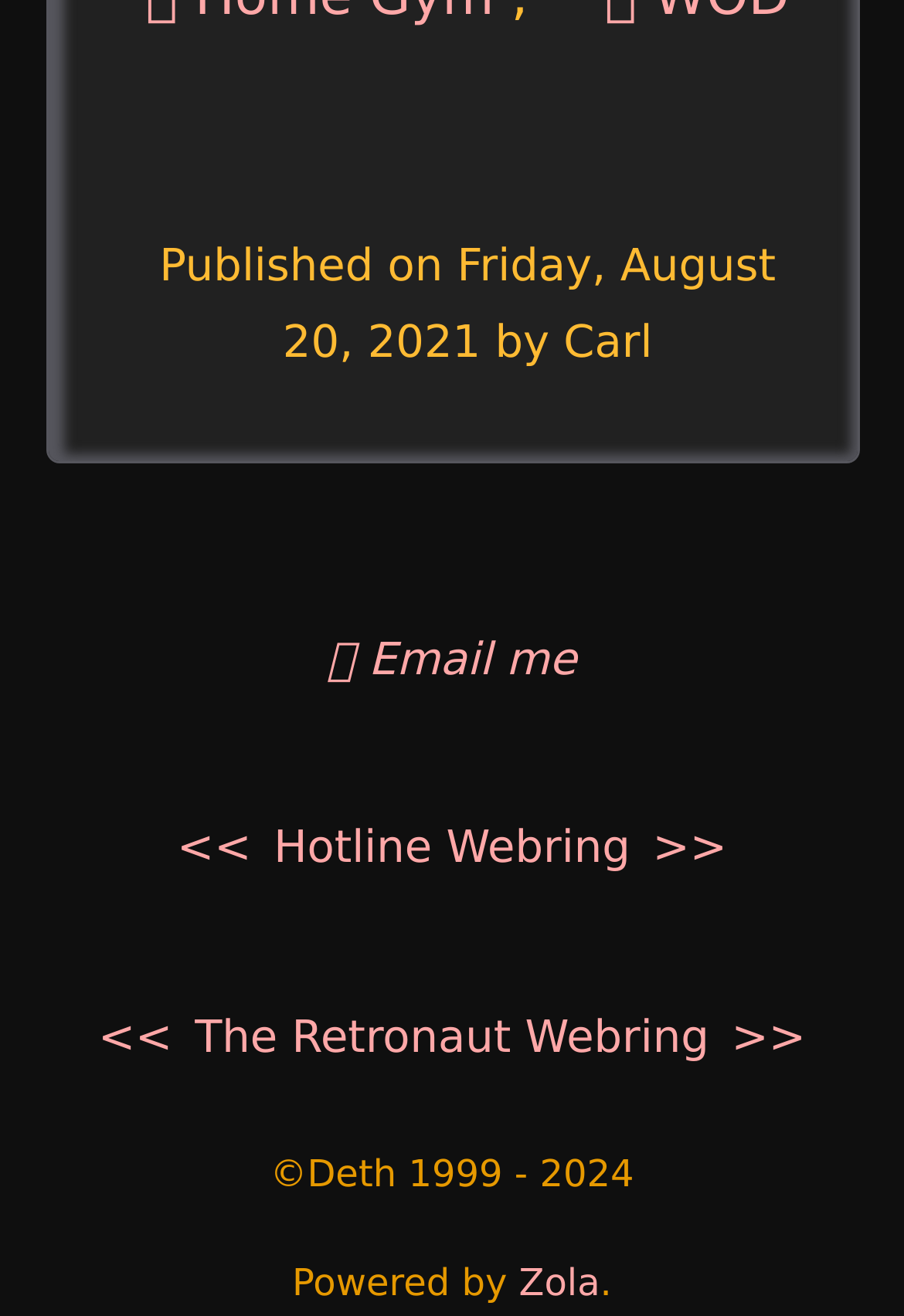Given the element description "Addressing Human Rights Situation" in the screenshot, predict the bounding box coordinates of that UI element.

None